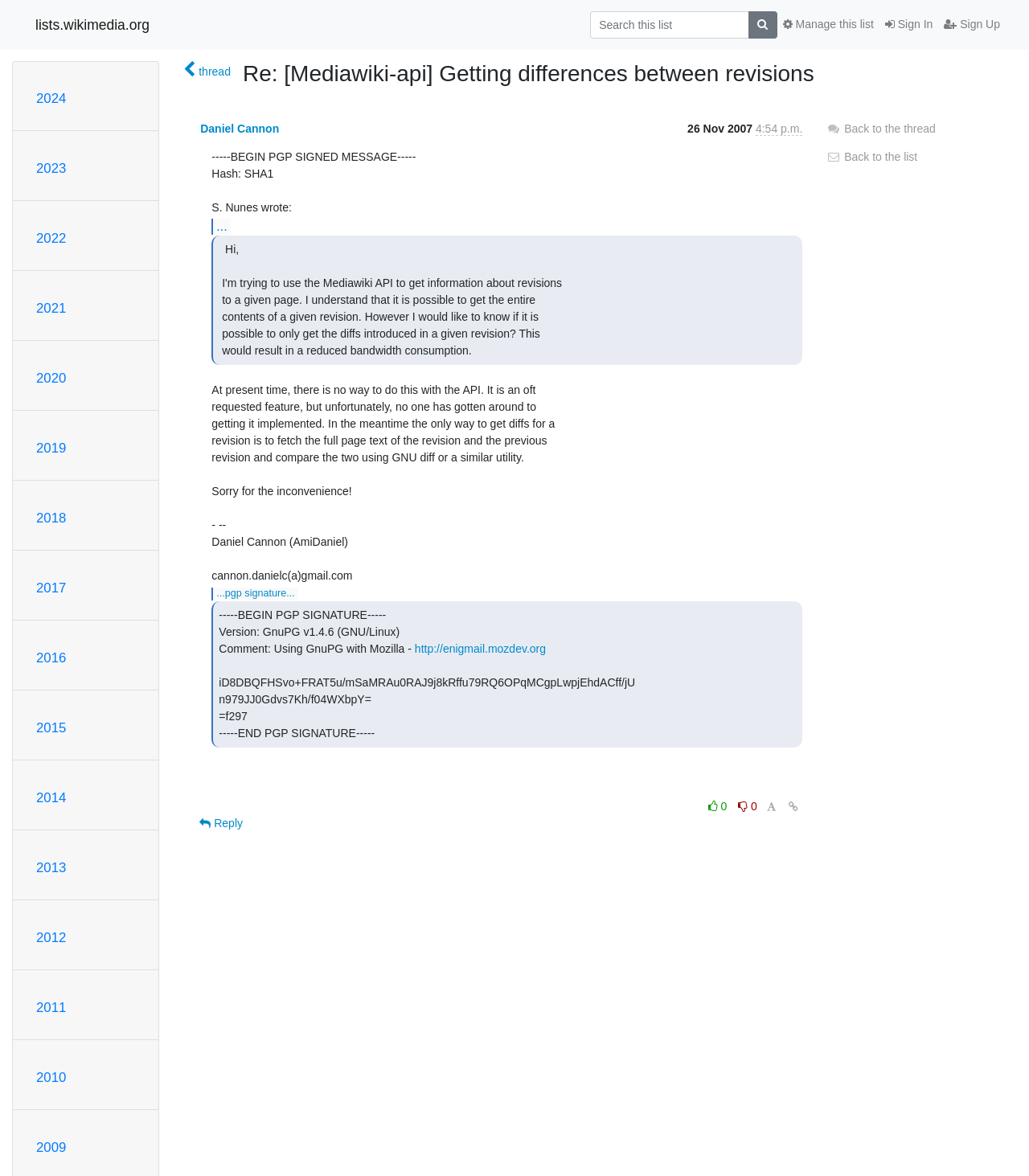Highlight the bounding box coordinates of the element you need to click to perform the following instruction: "Search this list."

[0.573, 0.01, 0.728, 0.032]